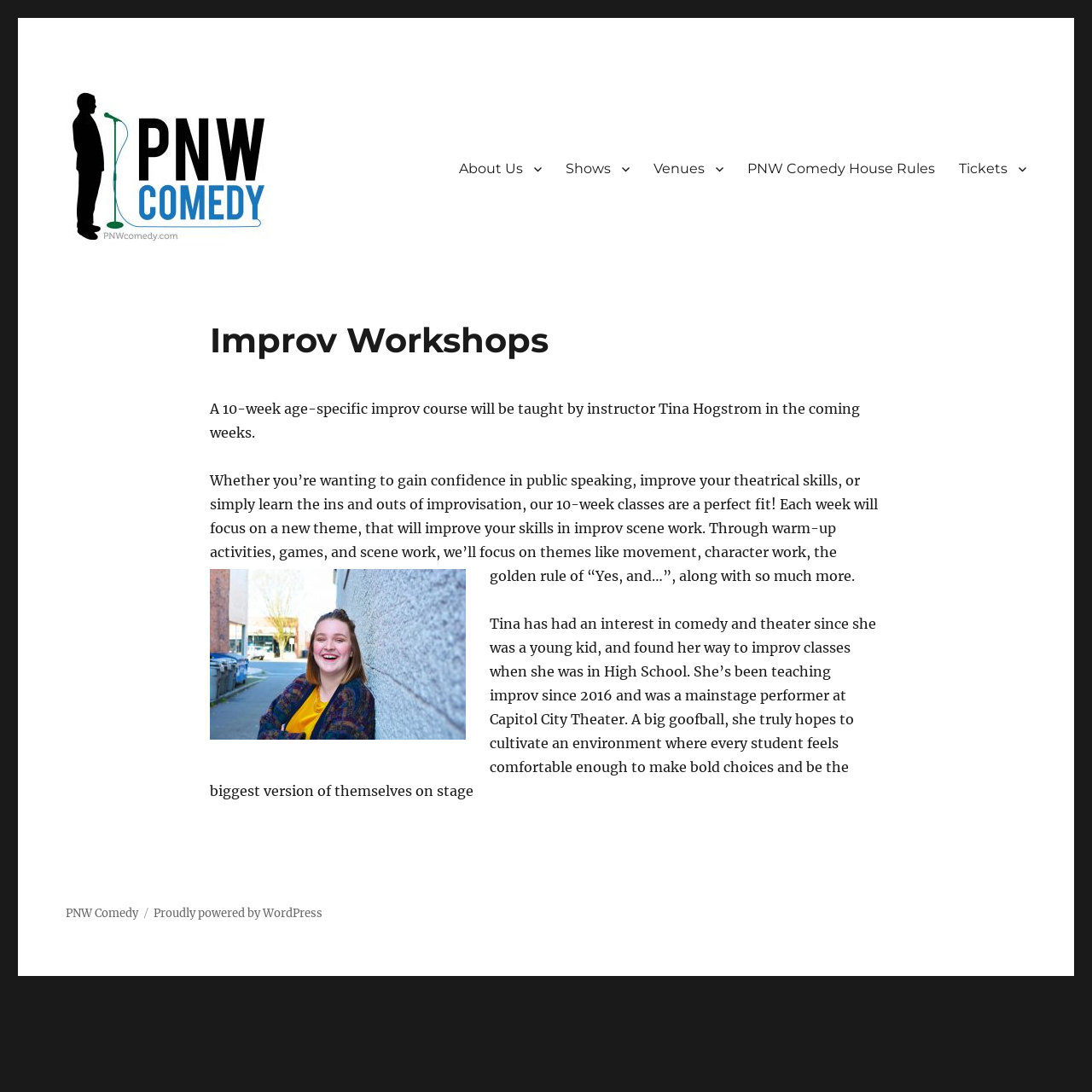Please specify the bounding box coordinates of the element that should be clicked to execute the given instruction: 'Click the 'About Us' link'. Ensure the coordinates are four float numbers between 0 and 1, expressed as [left, top, right, bottom].

[0.409, 0.138, 0.507, 0.171]